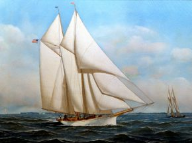Use a single word or phrase to respond to the question:
How many vessels are depicted in the painting?

Two